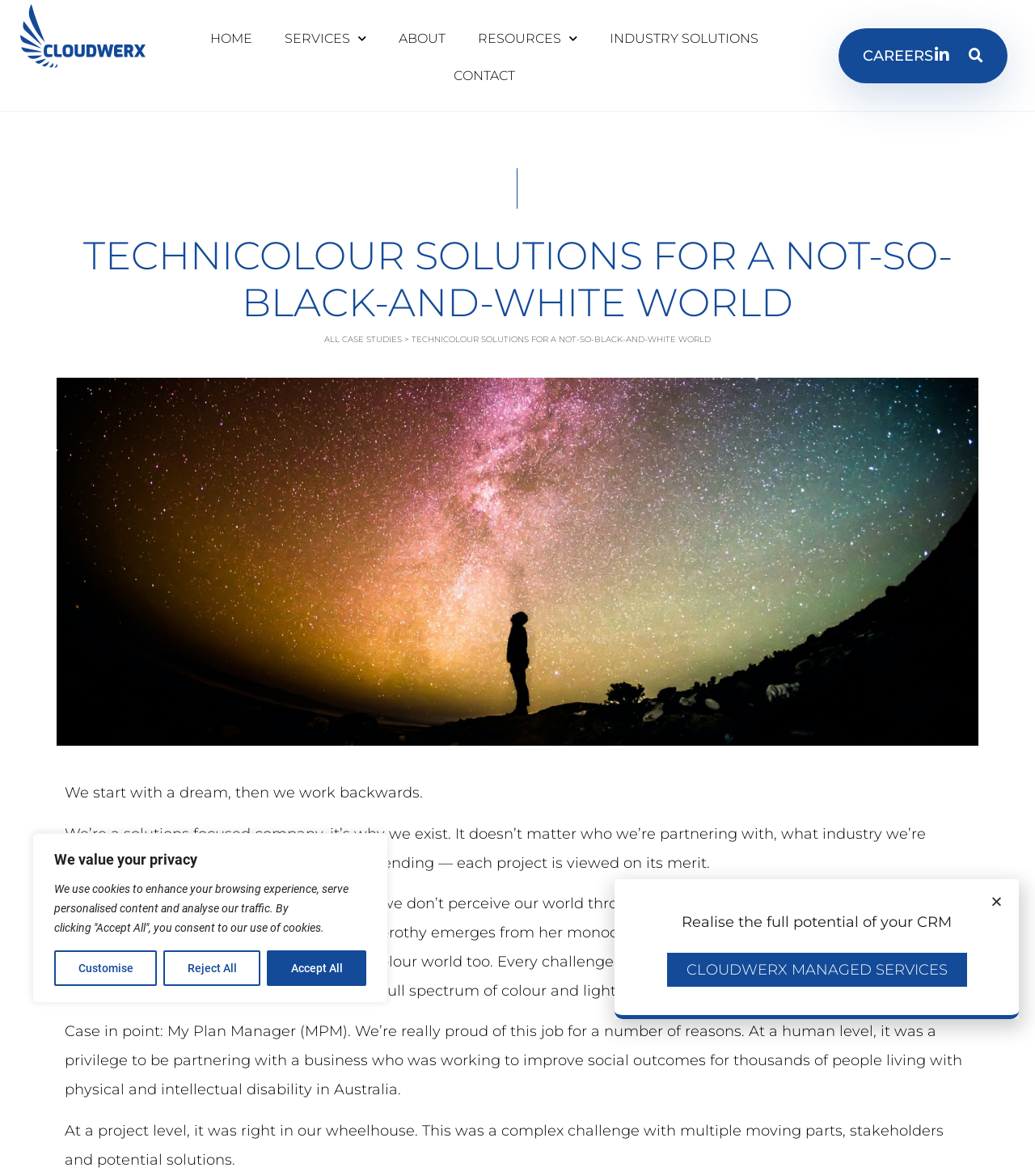Find the bounding box coordinates of the element to click in order to complete this instruction: "View CAREERS page". The bounding box coordinates must be four float numbers between 0 and 1, denoted as [left, top, right, bottom].

[0.834, 0.04, 0.902, 0.055]